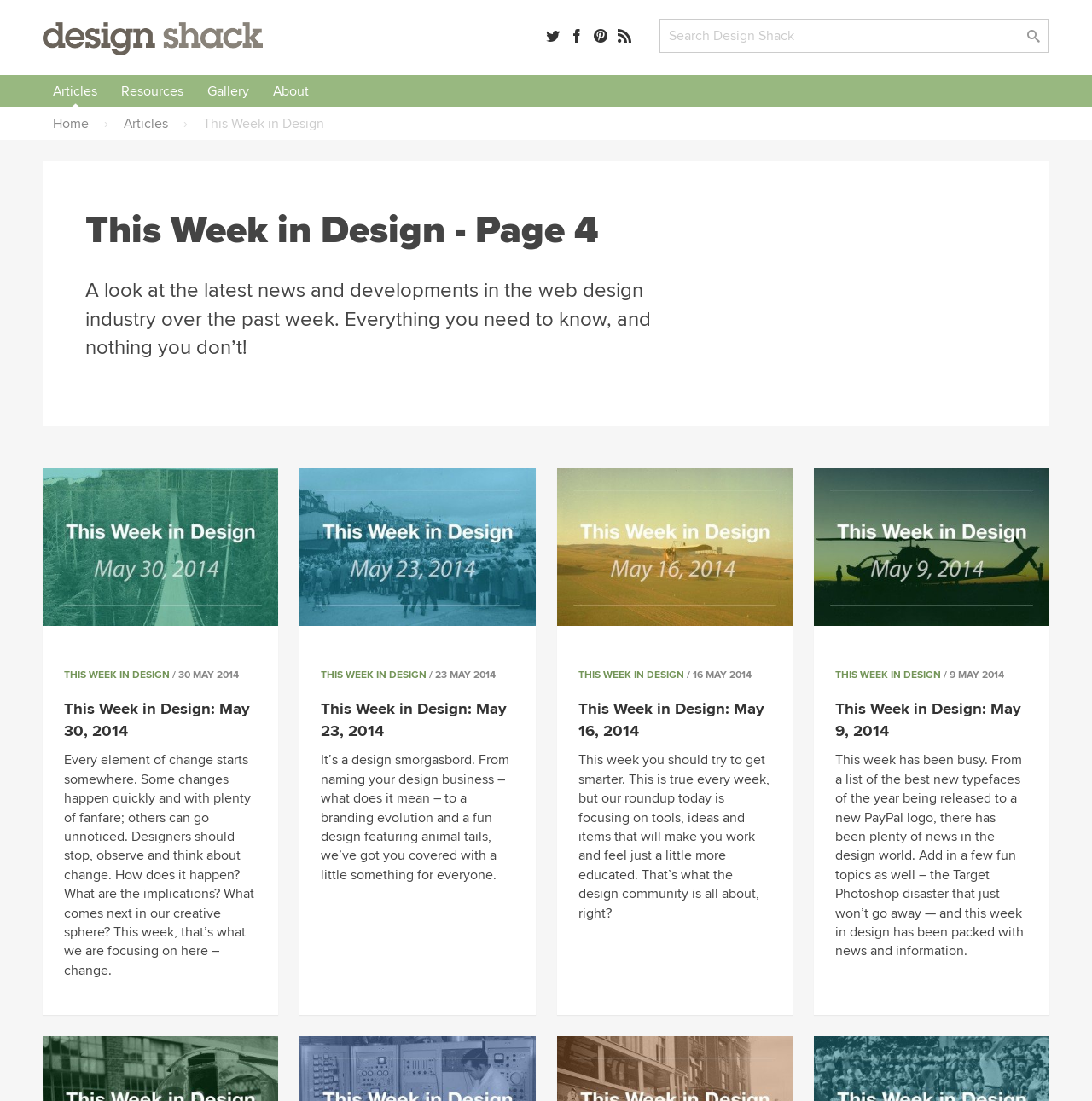What is the topic of the first article?
Based on the visual information, provide a detailed and comprehensive answer.

I examined the first article element on the webpage and found a static text element with the content 'Every element of change starts somewhere...'. This suggests that the topic of the first article is about change in the design industry.